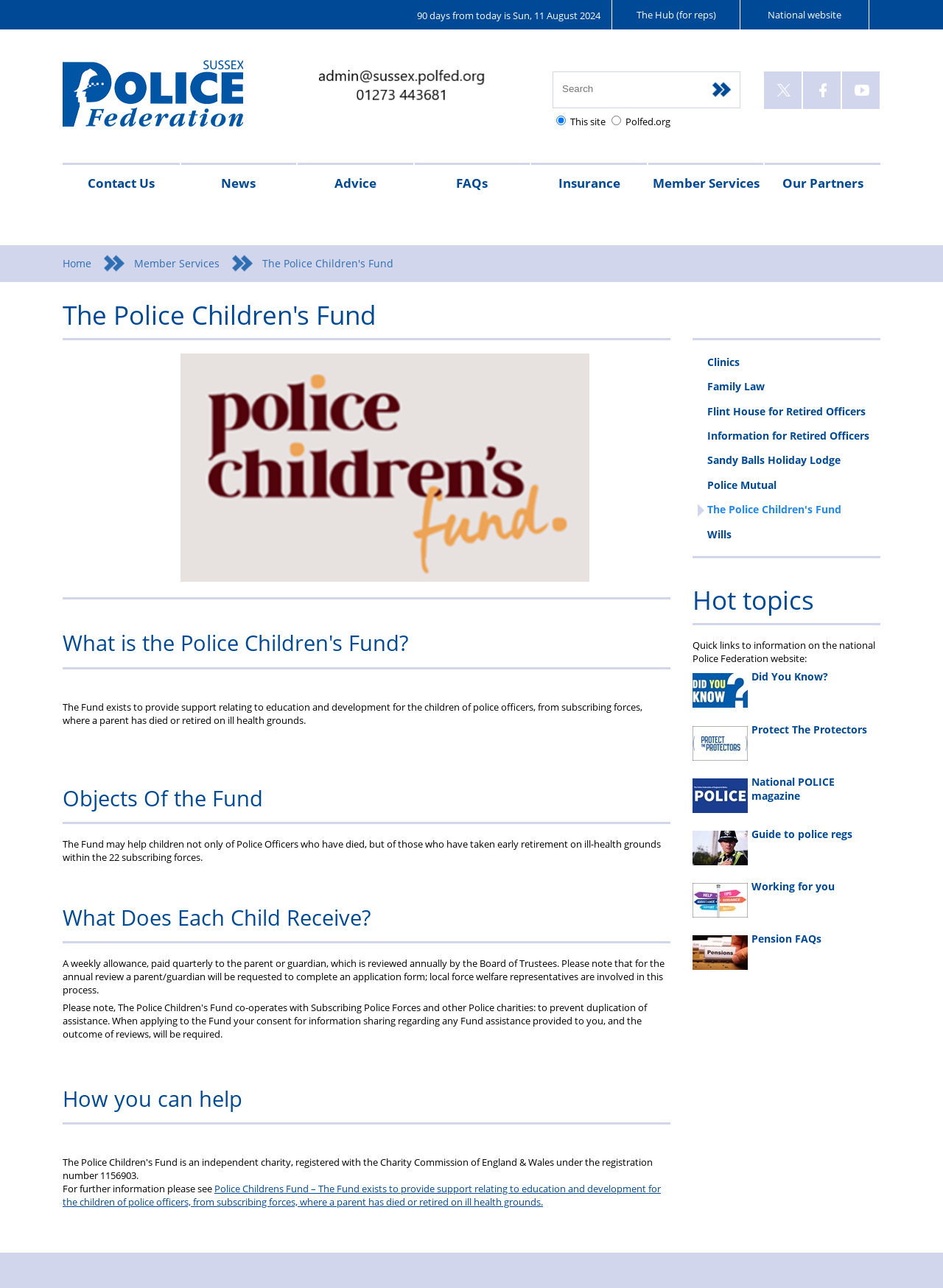How often is the weekly allowance reviewed?
Answer the question based on the image using a single word or a brief phrase.

Annually